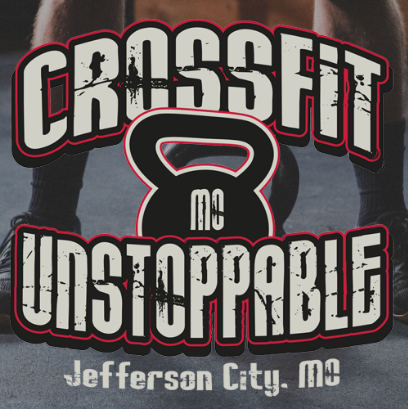Describe all the elements and aspects of the image comprehensively.

This vibrant image features the logo of "CrossFit Unstoppable," prominently displaying the word "CROSSFIT" in bold, eye-catching text at the top. Below it, the phrase "MO UNSTOPPABLE" stands out, drawing attention with its stylish and impactful design. A kettlebell is integrated into the center of the logo, symbolizing strength and fitness. The bottom of the image includes "Jefferson City, MO," establishing the location of this CrossFit affiliate. The backdrop hints at an energetic fitness environment, appealing to both enthusiasts and newcomers to the CrossFit community. This branding conveys a strong message of resilience and motivation, inviting individuals to join the movement and embrace an unstoppable fitness journey.